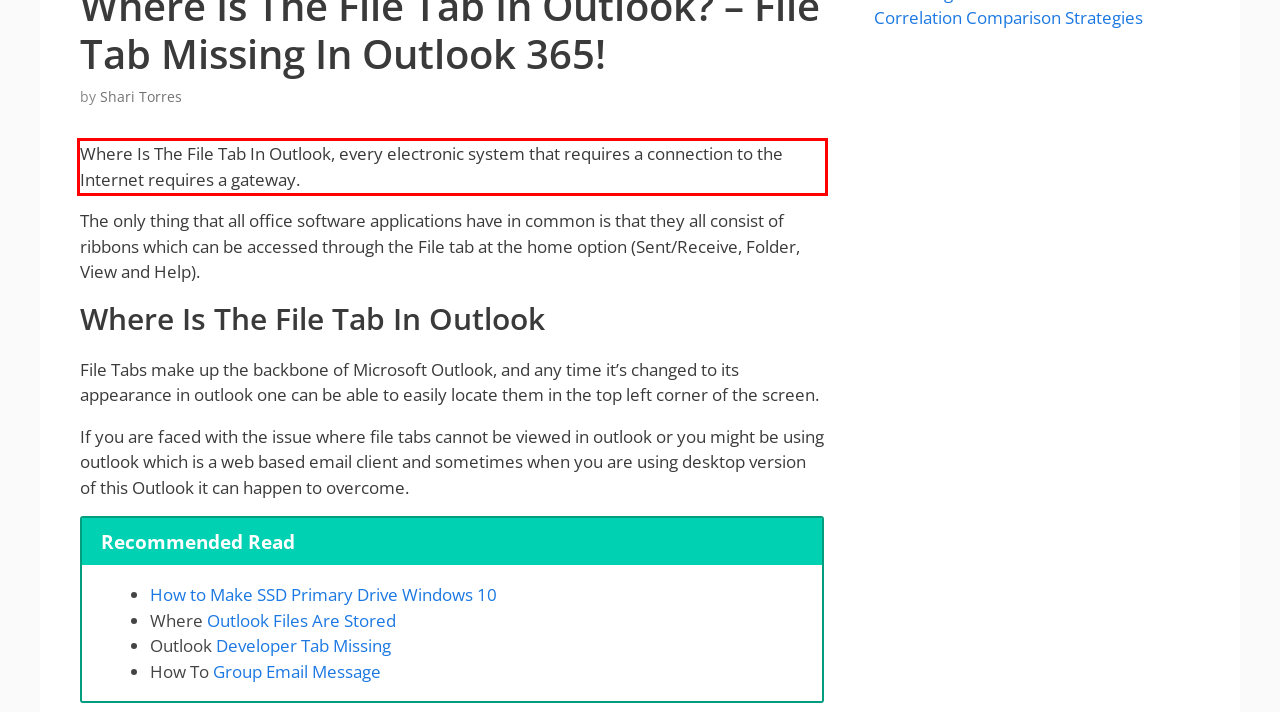Please extract the text content from the UI element enclosed by the red rectangle in the screenshot.

Where Is The File Tab In Outlook, every electronic system that requires a connection to the Internet requires a gateway.